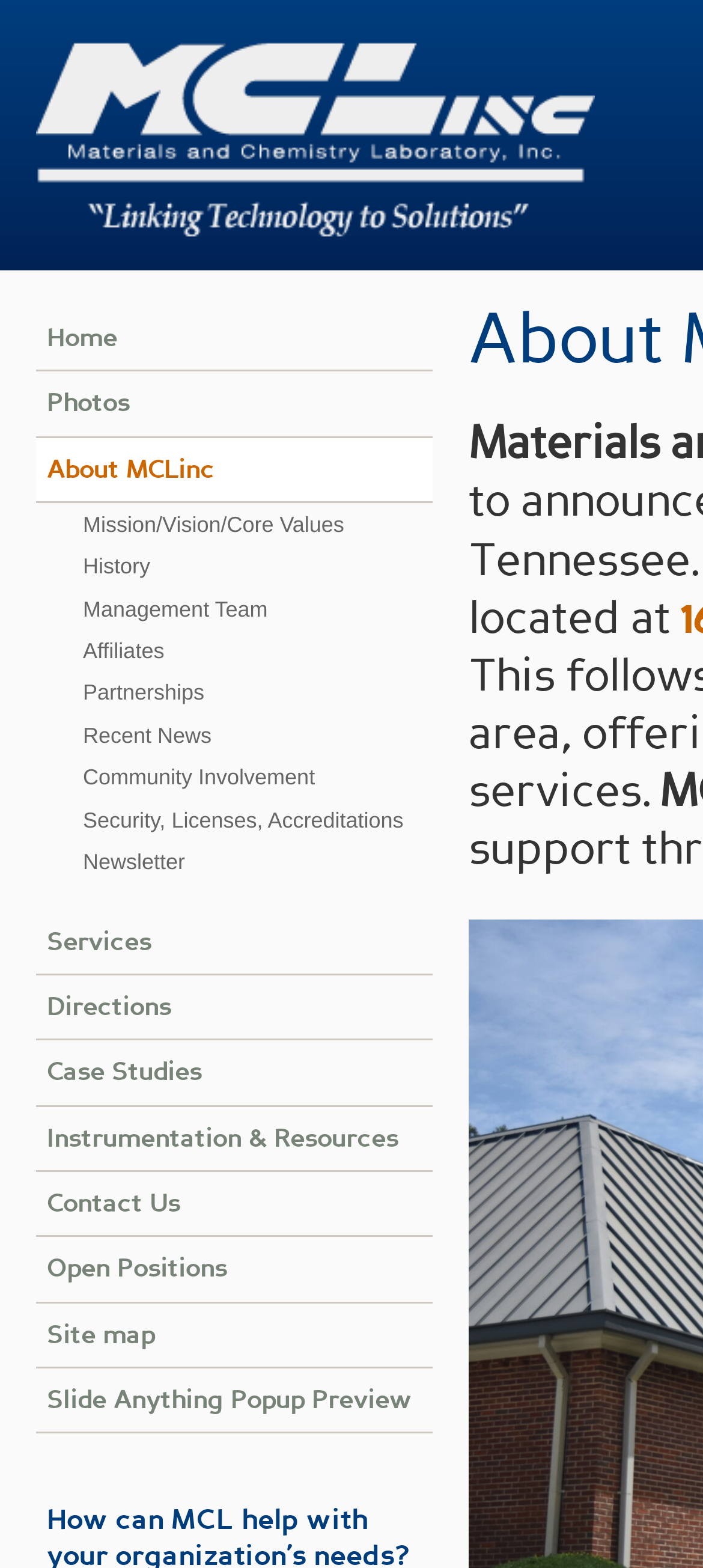Determine the bounding box coordinates for the element that should be clicked to follow this instruction: "Follow us on Instagram". The coordinates should be given as four float numbers between 0 and 1, in the format [left, top, right, bottom].

None